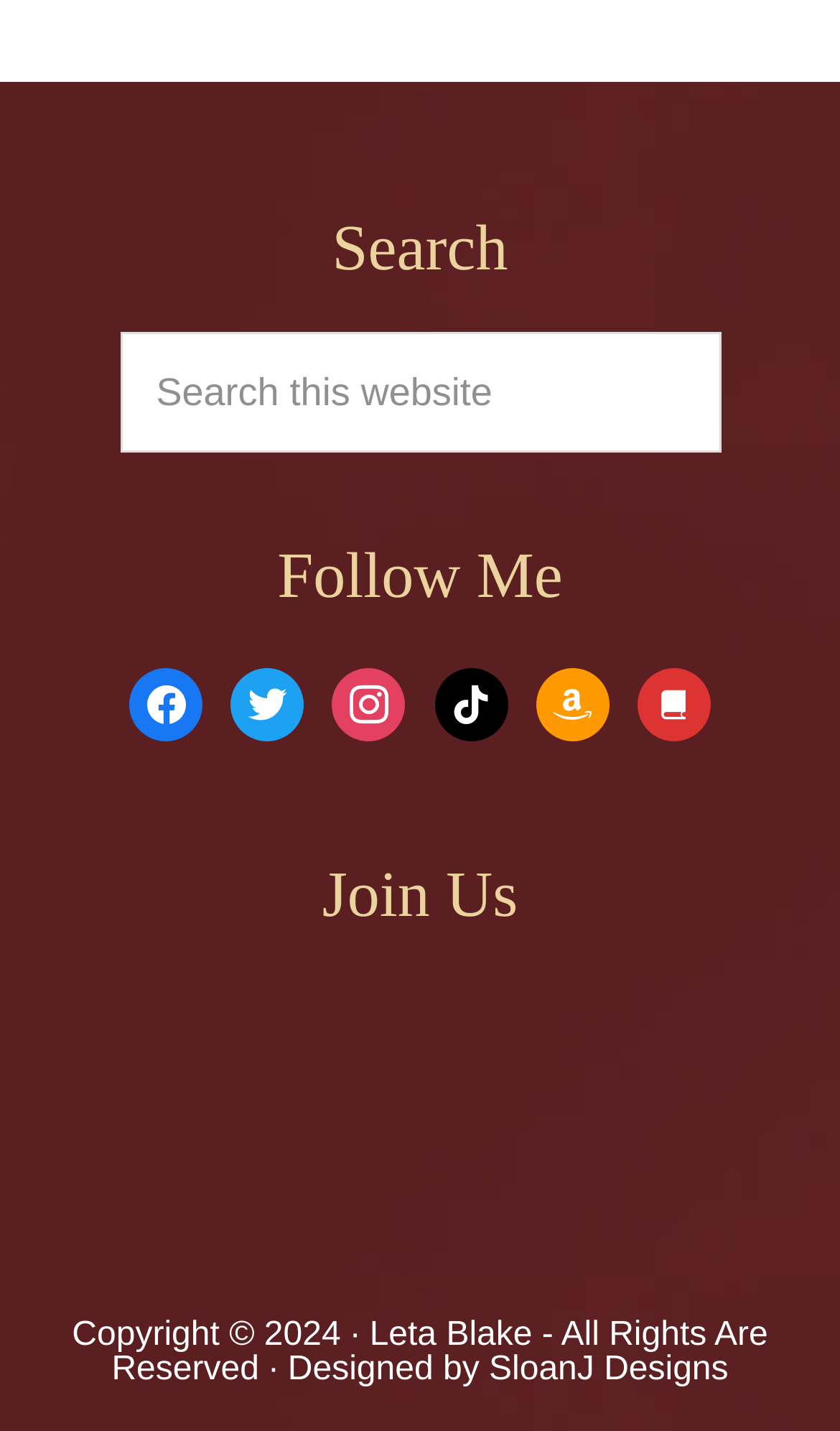With reference to the screenshot, provide a detailed response to the question below:
What is the name of the website designer?

The webpage has a footer section that contains a credit for the website design, which states 'Designed by SloanJ Designs'. This indicates that the name of the website designer is SloanJ Designs.